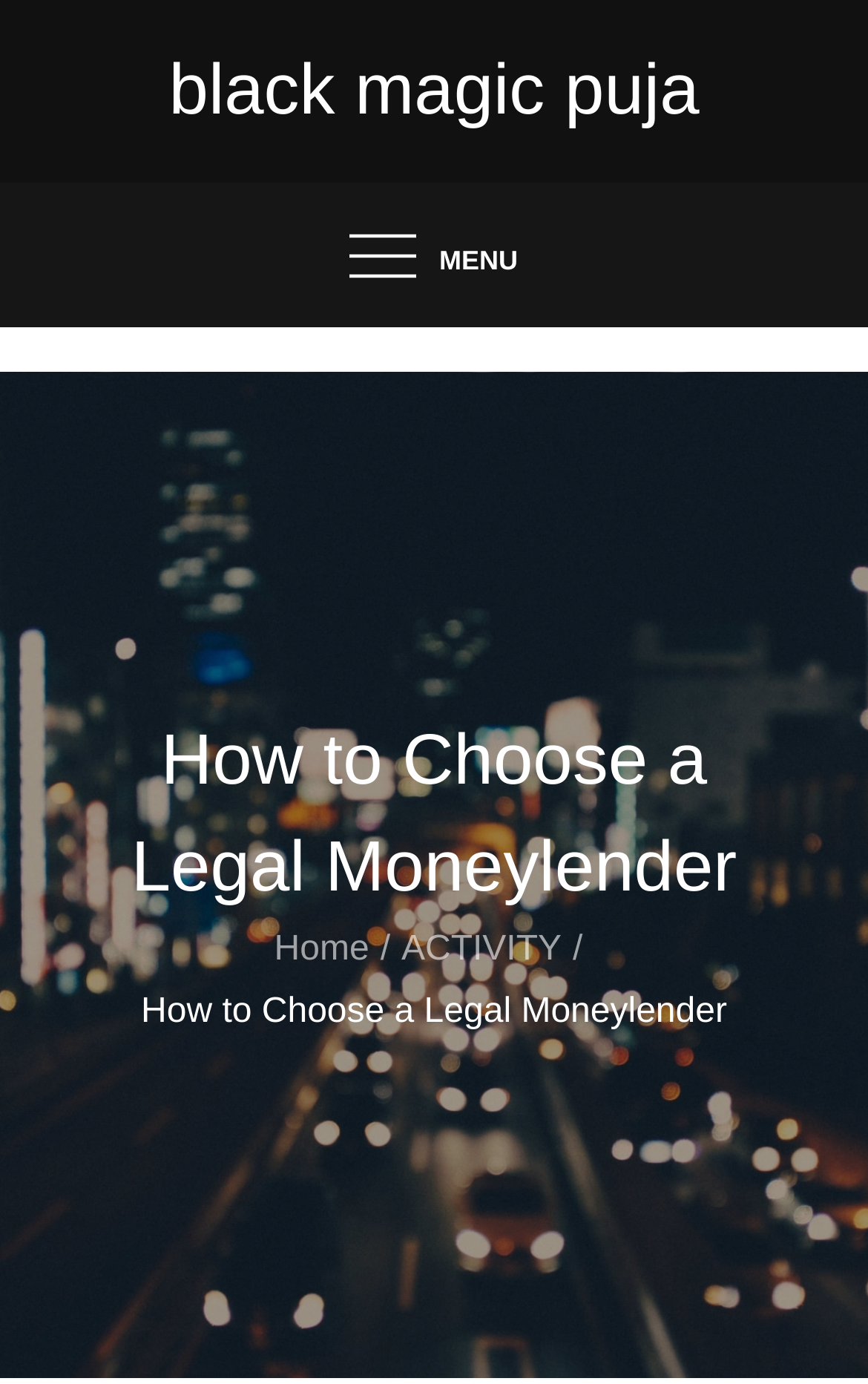Identify the bounding box for the UI element described as: "black magic puja". Ensure the coordinates are four float numbers between 0 and 1, formatted as [left, top, right, bottom].

[0.194, 0.035, 0.806, 0.093]